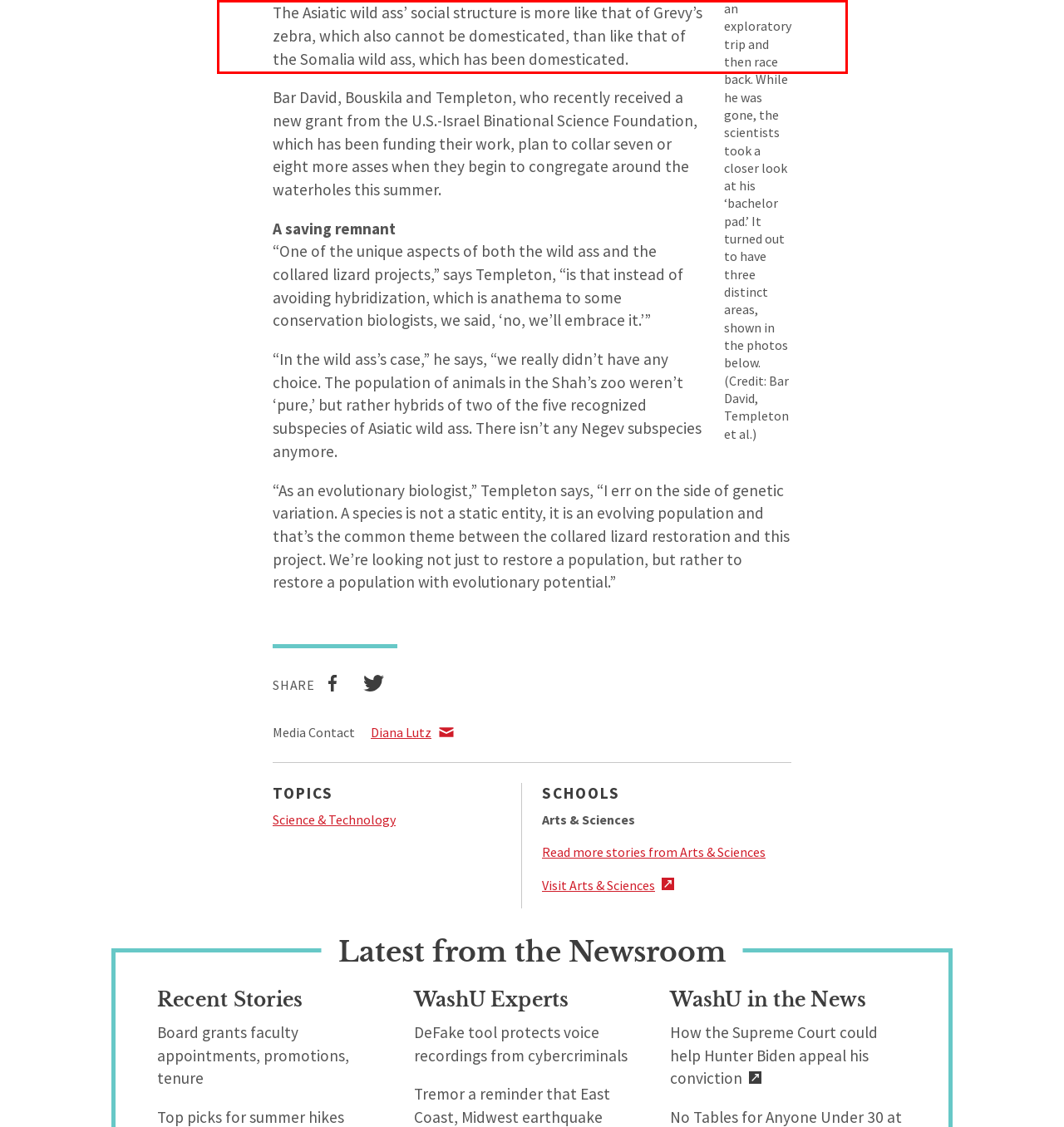Locate the red bounding box in the provided webpage screenshot and use OCR to determine the text content inside it.

The Asiatic wild ass’ social structure is more like that of Grevy’s zebra, which also cannot be domesticated, than like that of the Somalia wild ass, which has been domesticated.